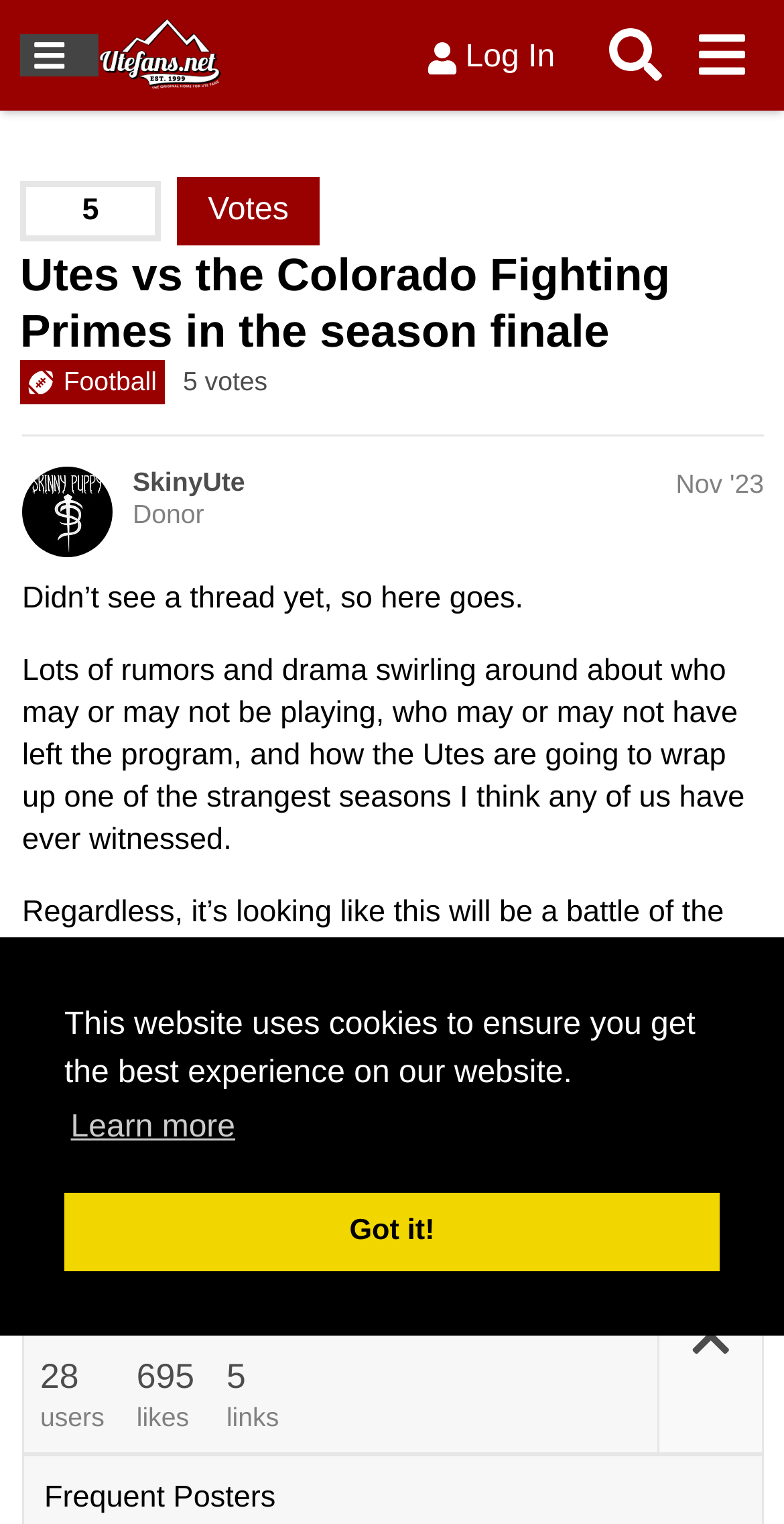Use the details in the image to answer the question thoroughly: 
Who started the topic?

The topic starter's name can be found in the topic details section, where it says 'SkinyUte Donor Nov '23'.